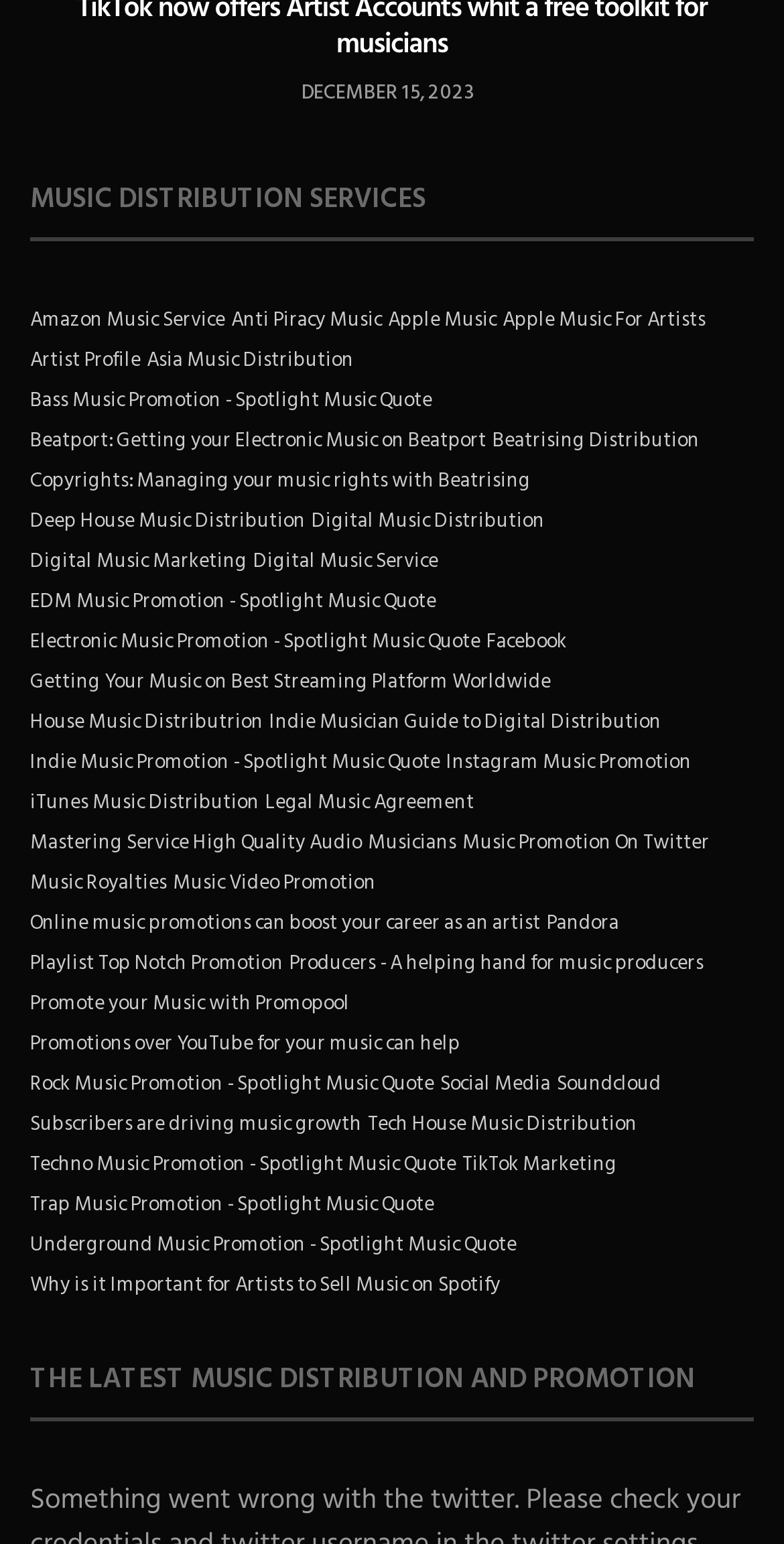Identify and provide the bounding box for the element described by: "Promote your Music with Promopool".

[0.038, 0.639, 0.446, 0.659]